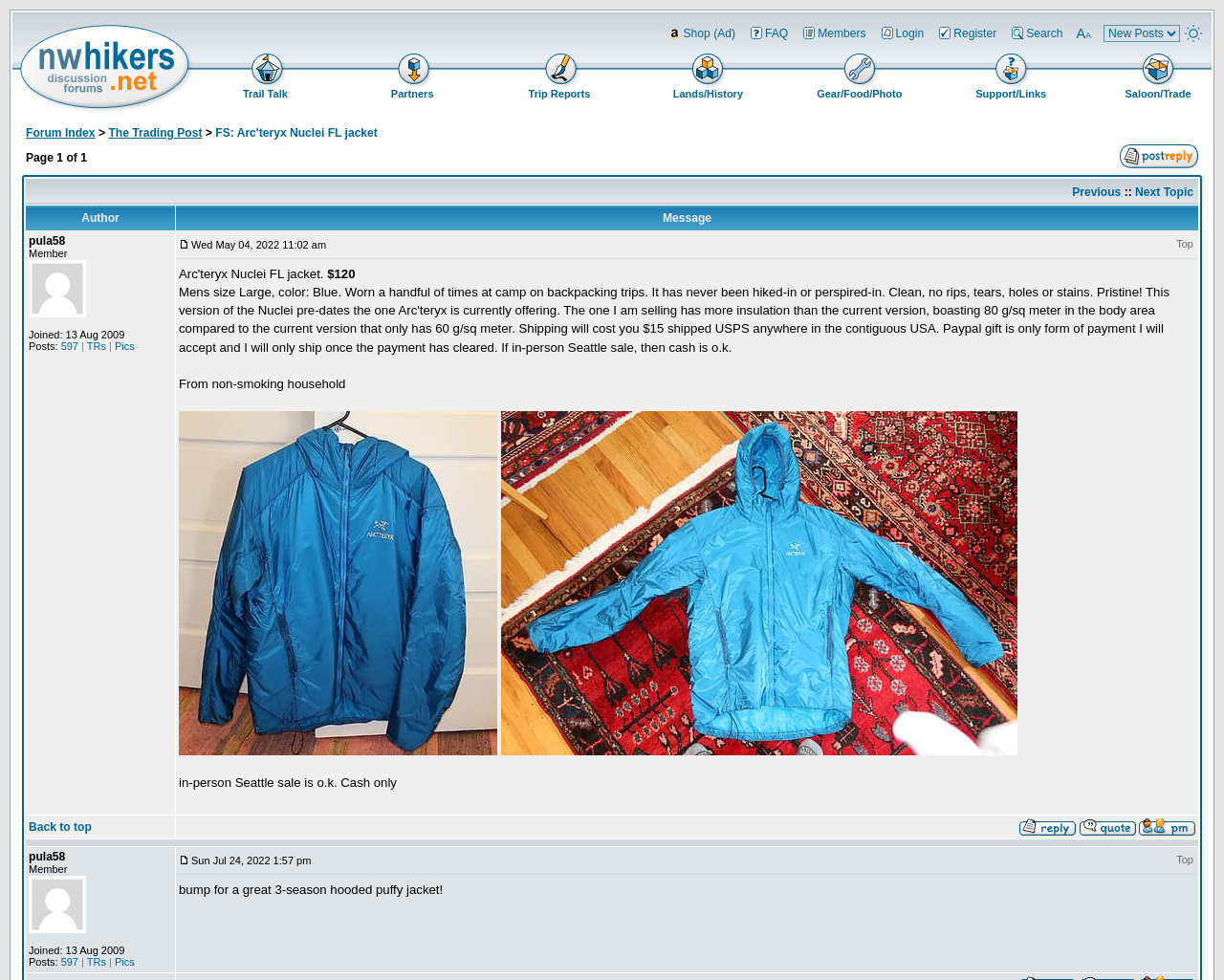What is the condition of the jacket?
Using the image, provide a concise answer in one word or a short phrase.

Pristine